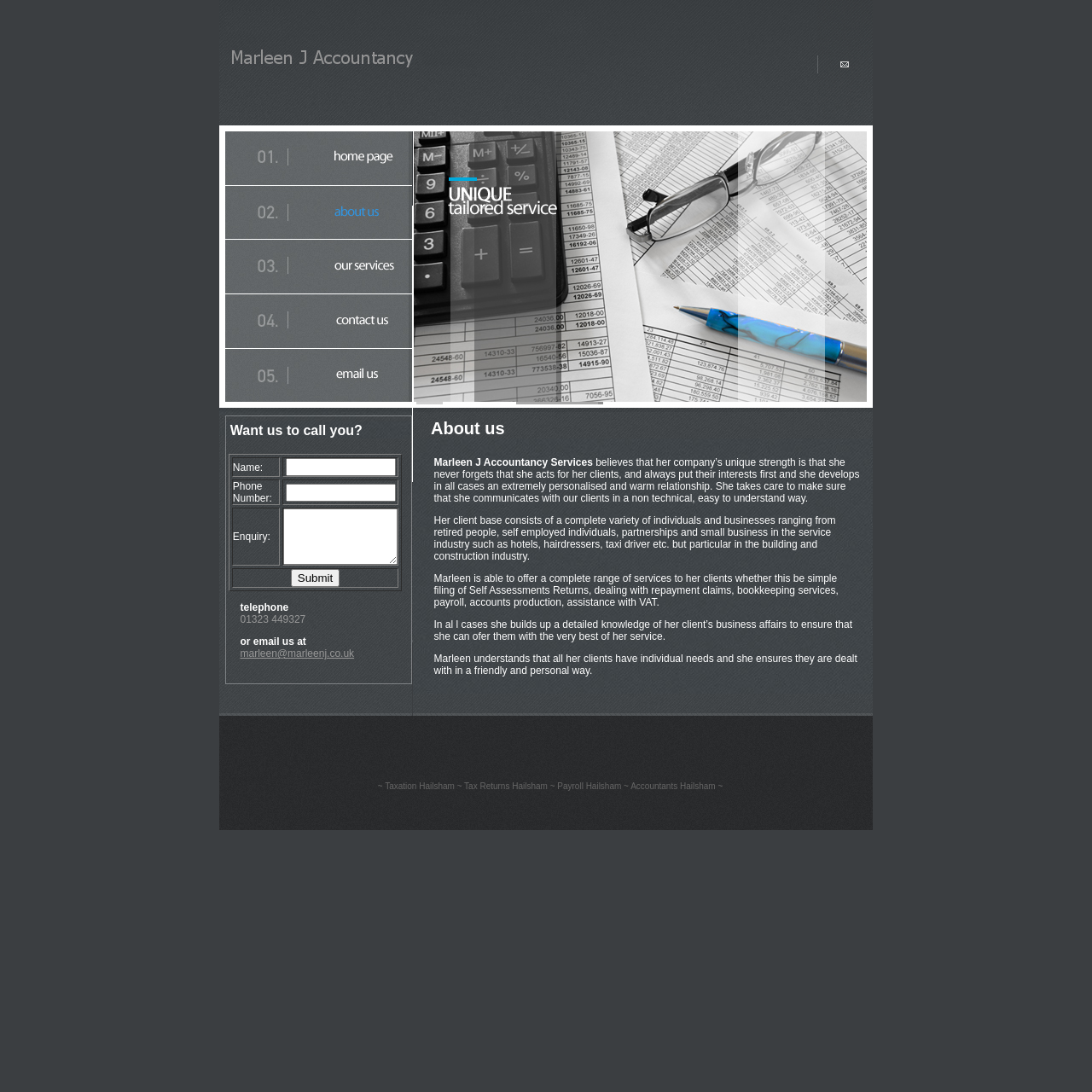Please find the bounding box coordinates of the element that you should click to achieve the following instruction: "Fill in the Name field". The coordinates should be presented as four float numbers between 0 and 1: [left, top, right, bottom].

[0.261, 0.42, 0.362, 0.436]